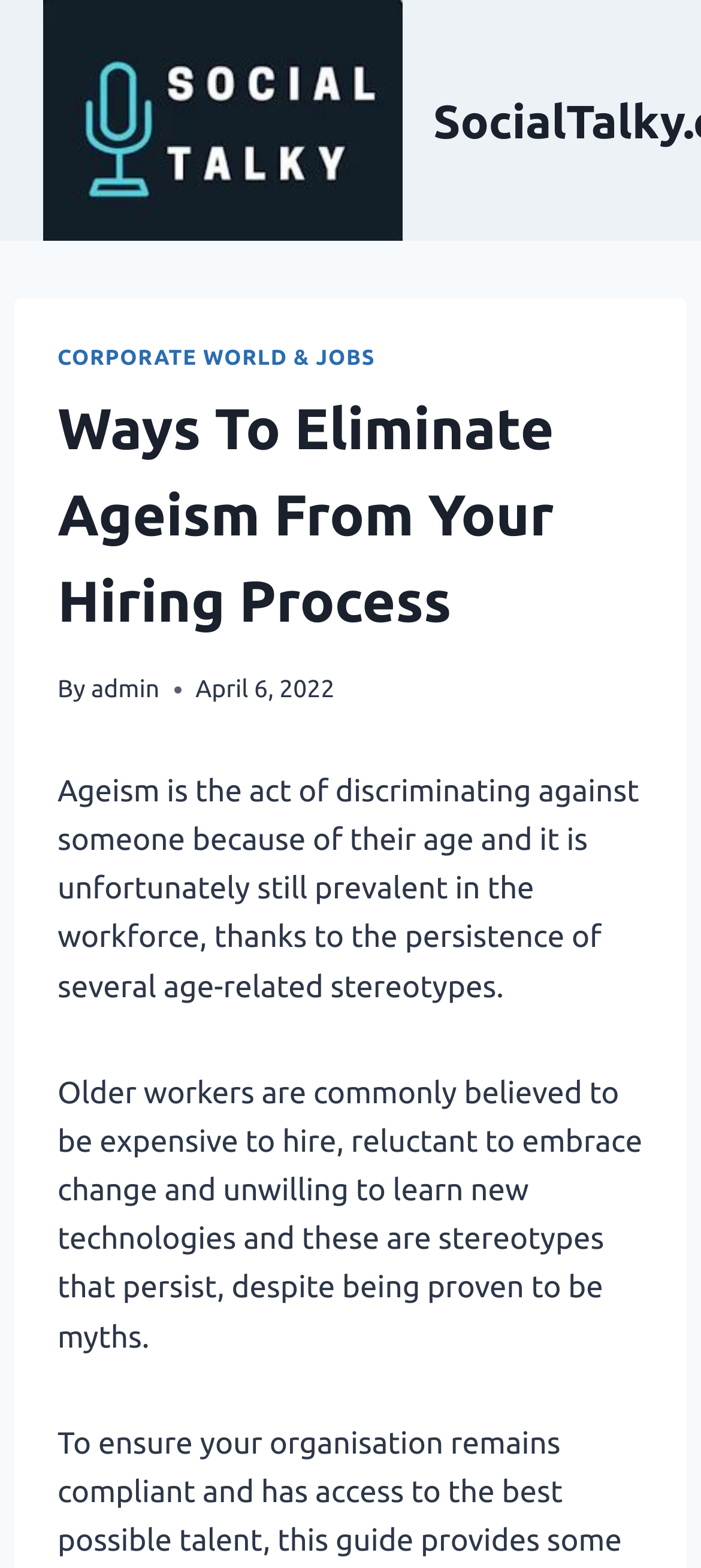When was the article published?
Please provide a full and detailed response to the question.

The publication date of the article is mentioned in the time element, which is located below the heading and above the static text, and it is specified as April 6, 2022.